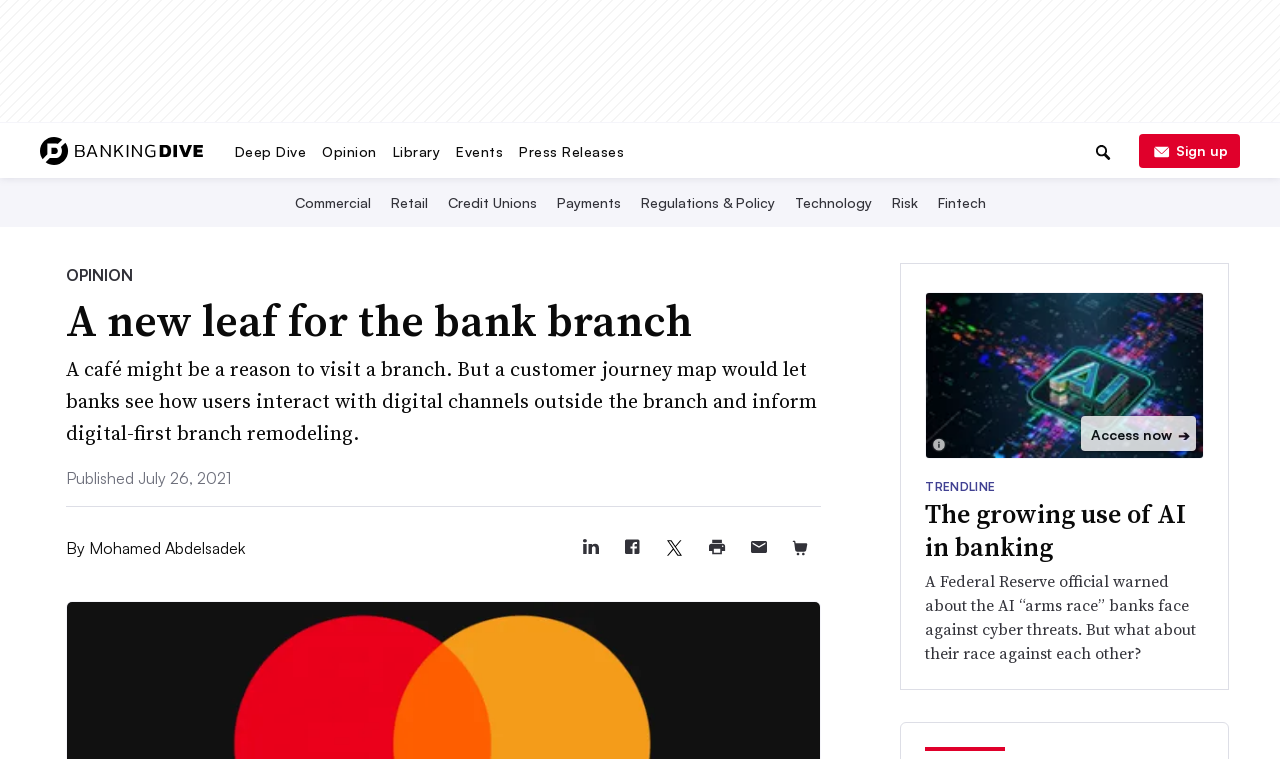Given the description aria-label="Share article to Twitter", predict the bounding box coordinates of the UI element. Ensure the coordinates are in the format (top-left x, top-left y, bottom-right x, bottom-right y) and all values are between 0 and 1.

[0.51, 0.694, 0.543, 0.749]